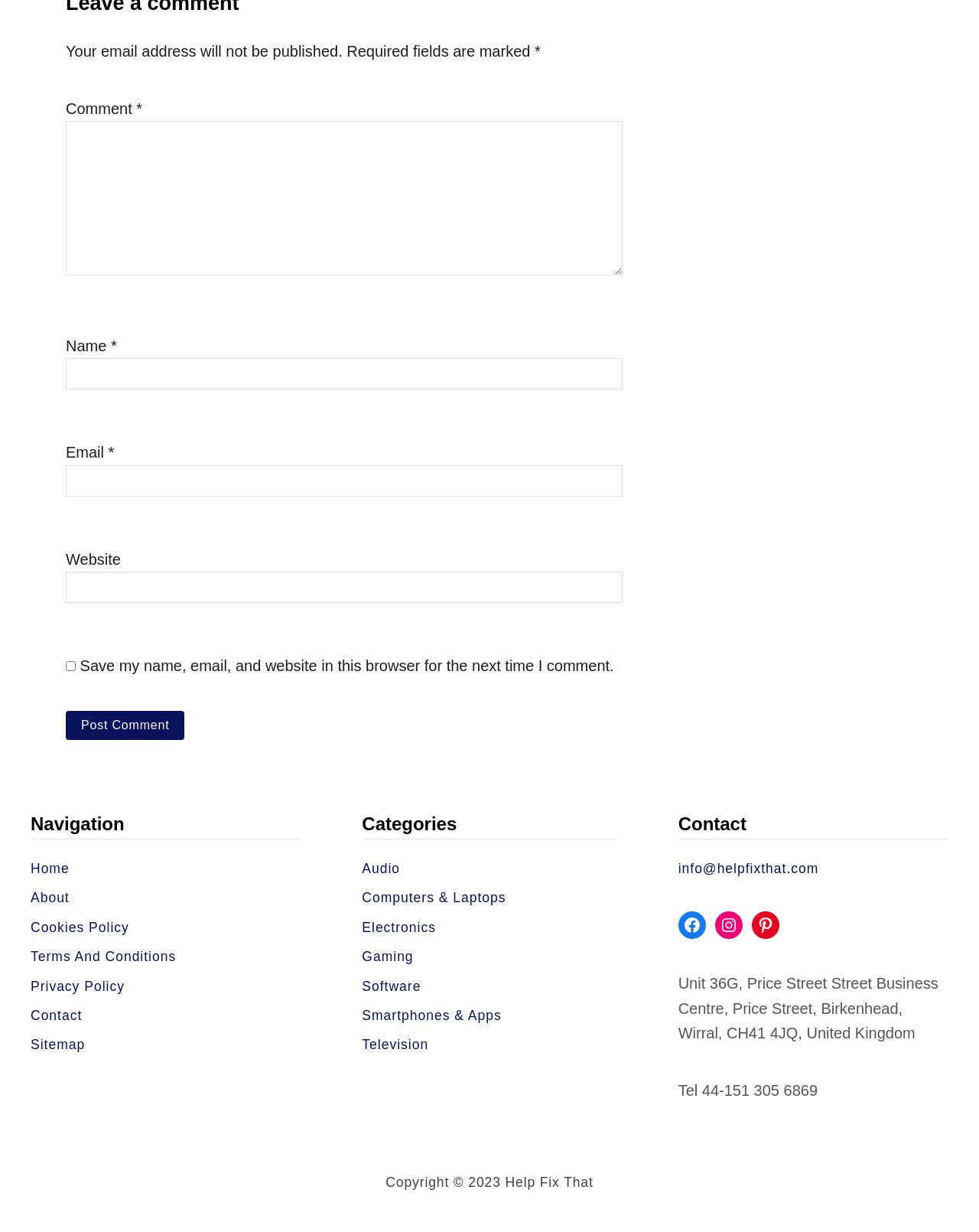What categories are available on the website?
Using the image as a reference, answer with just one word or a short phrase.

Audio, Computers & Laptops, etc.